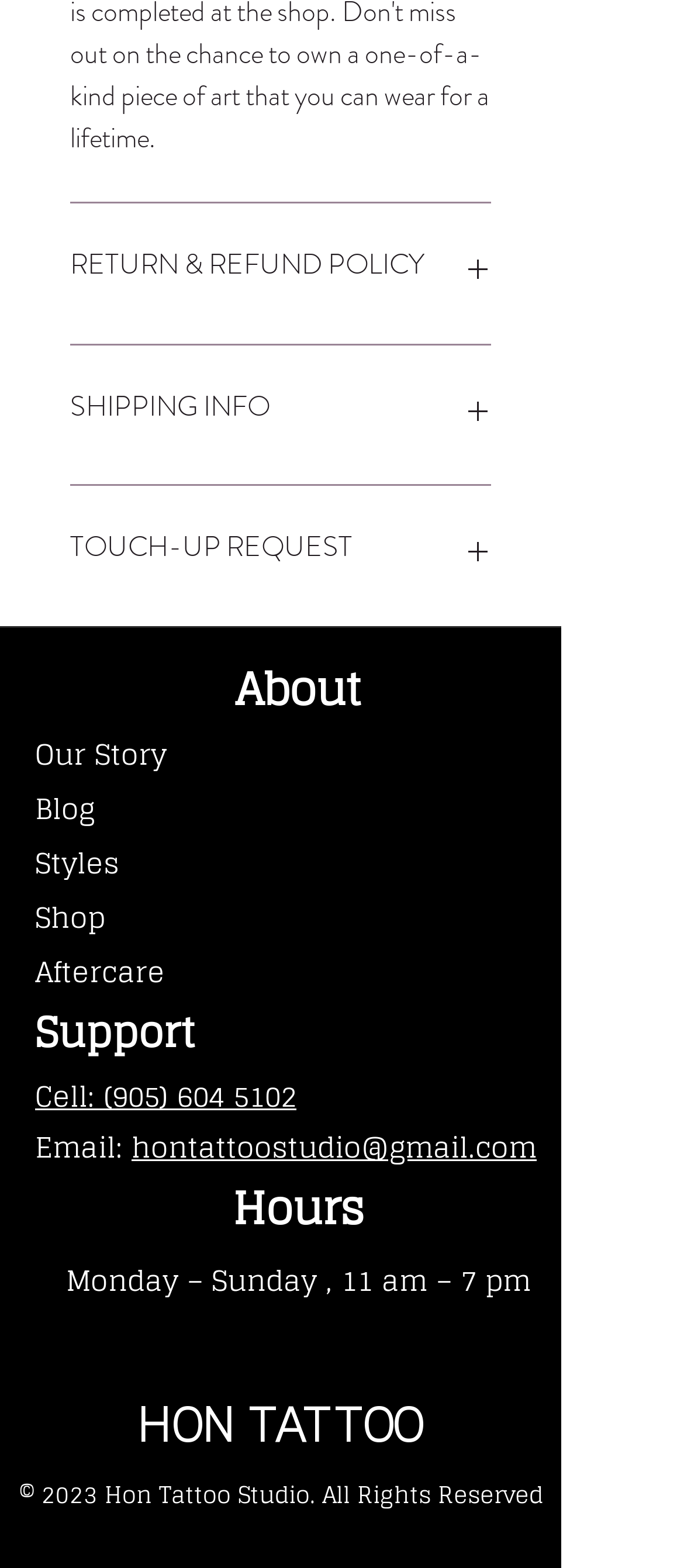Please identify the bounding box coordinates of the clickable element to fulfill the following instruction: "Visit Blog". The coordinates should be four float numbers between 0 and 1, i.e., [left, top, right, bottom].

[0.051, 0.503, 0.138, 0.529]